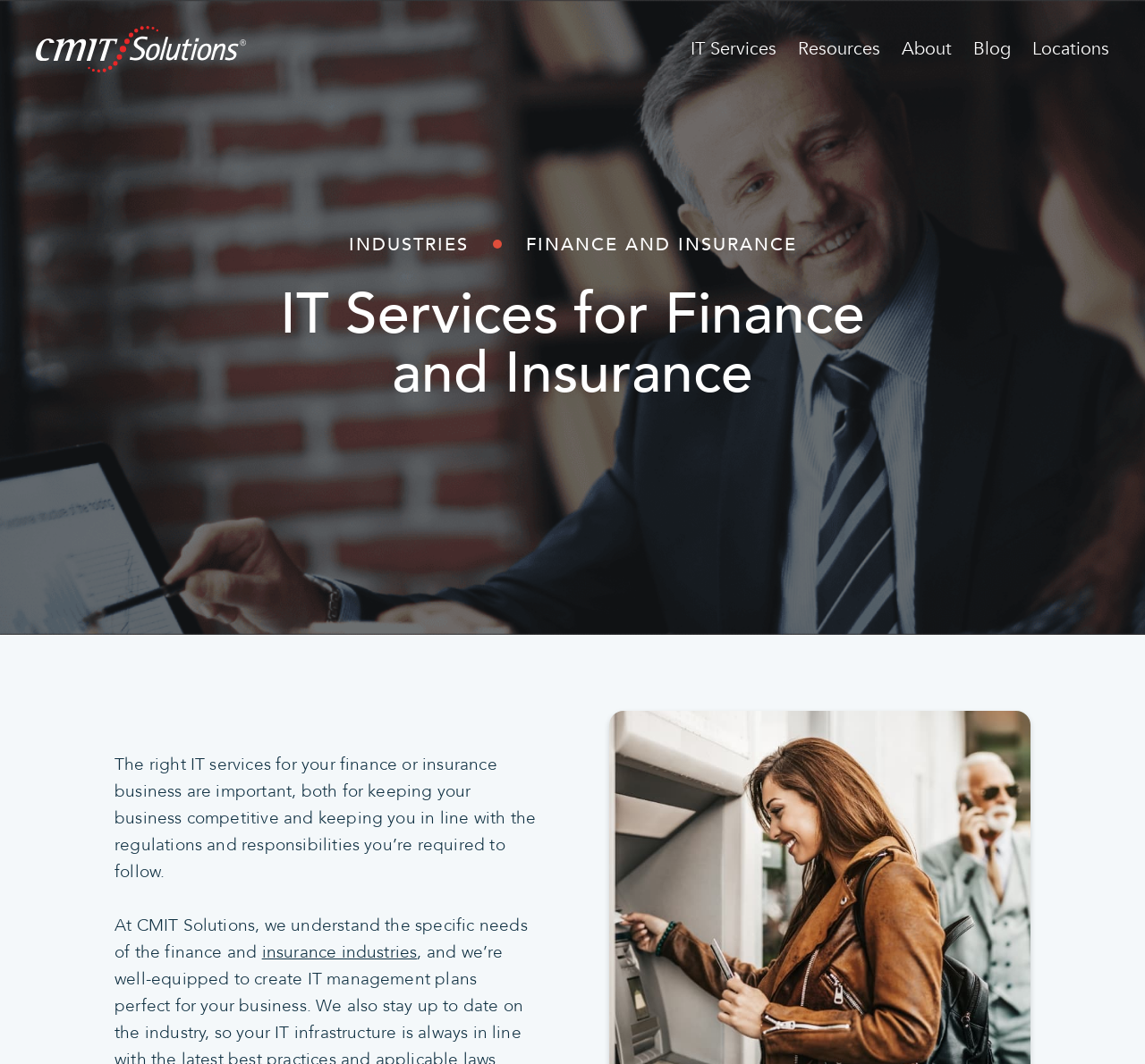Indicate the bounding box coordinates of the element that needs to be clicked to satisfy the following instruction: "Read related article". The coordinates should be four float numbers between 0 and 1, i.e., [left, top, right, bottom].

None